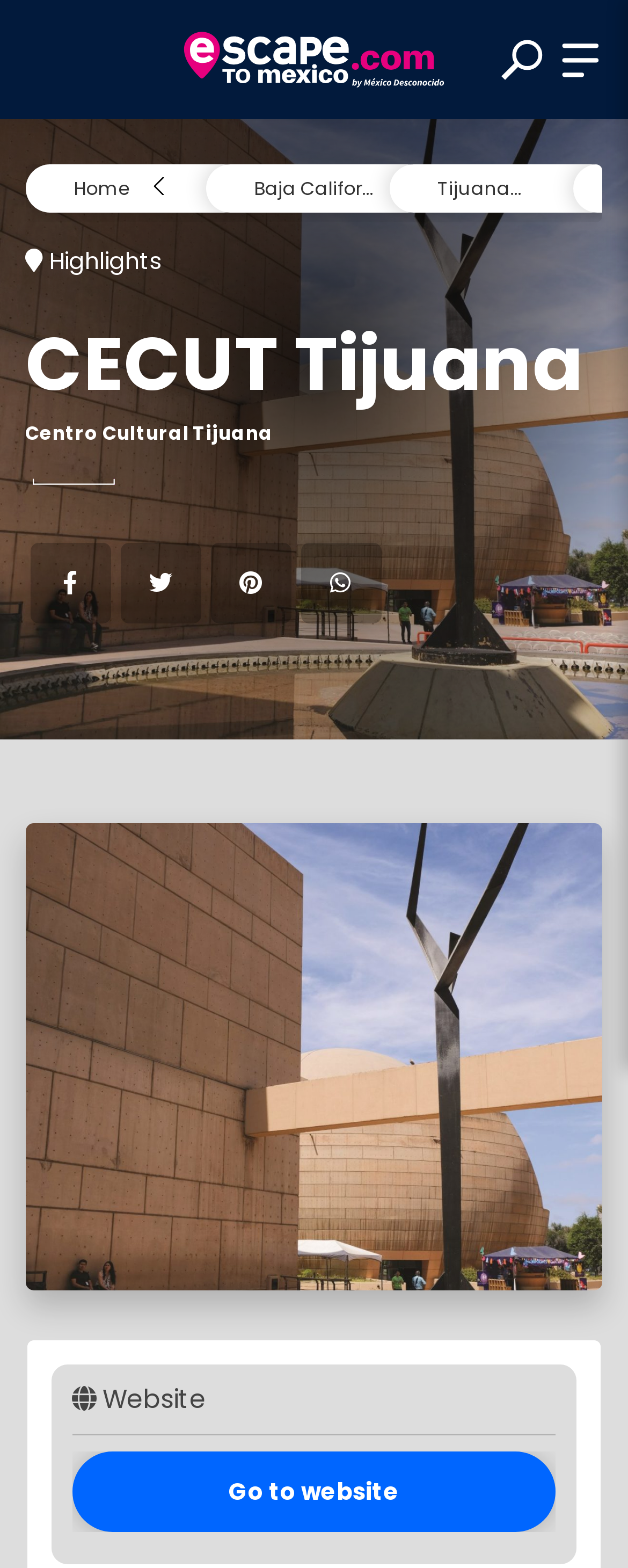Find the bounding box coordinates for the UI element that matches this description: "name="s" placeholder="Ingresa un destino"".

[0.04, 0.076, 0.96, 0.127]